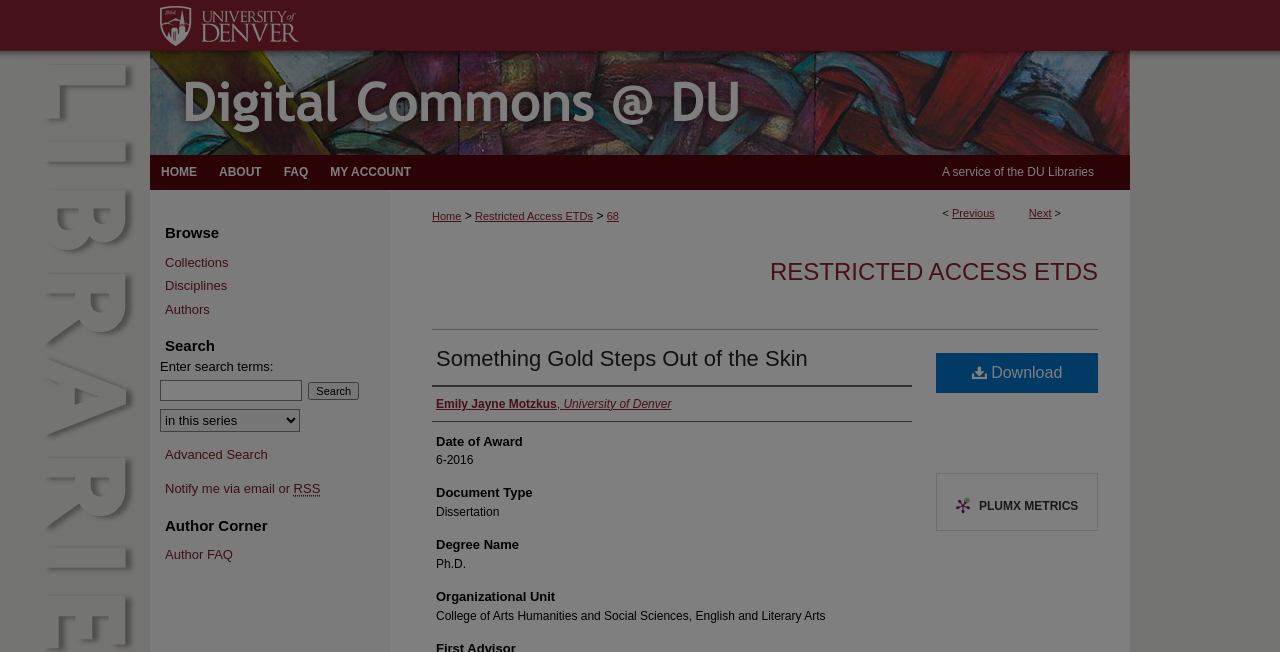Pinpoint the bounding box coordinates for the area that should be clicked to perform the following instruction: "Download the dissertation".

[0.731, 0.541, 0.858, 0.602]